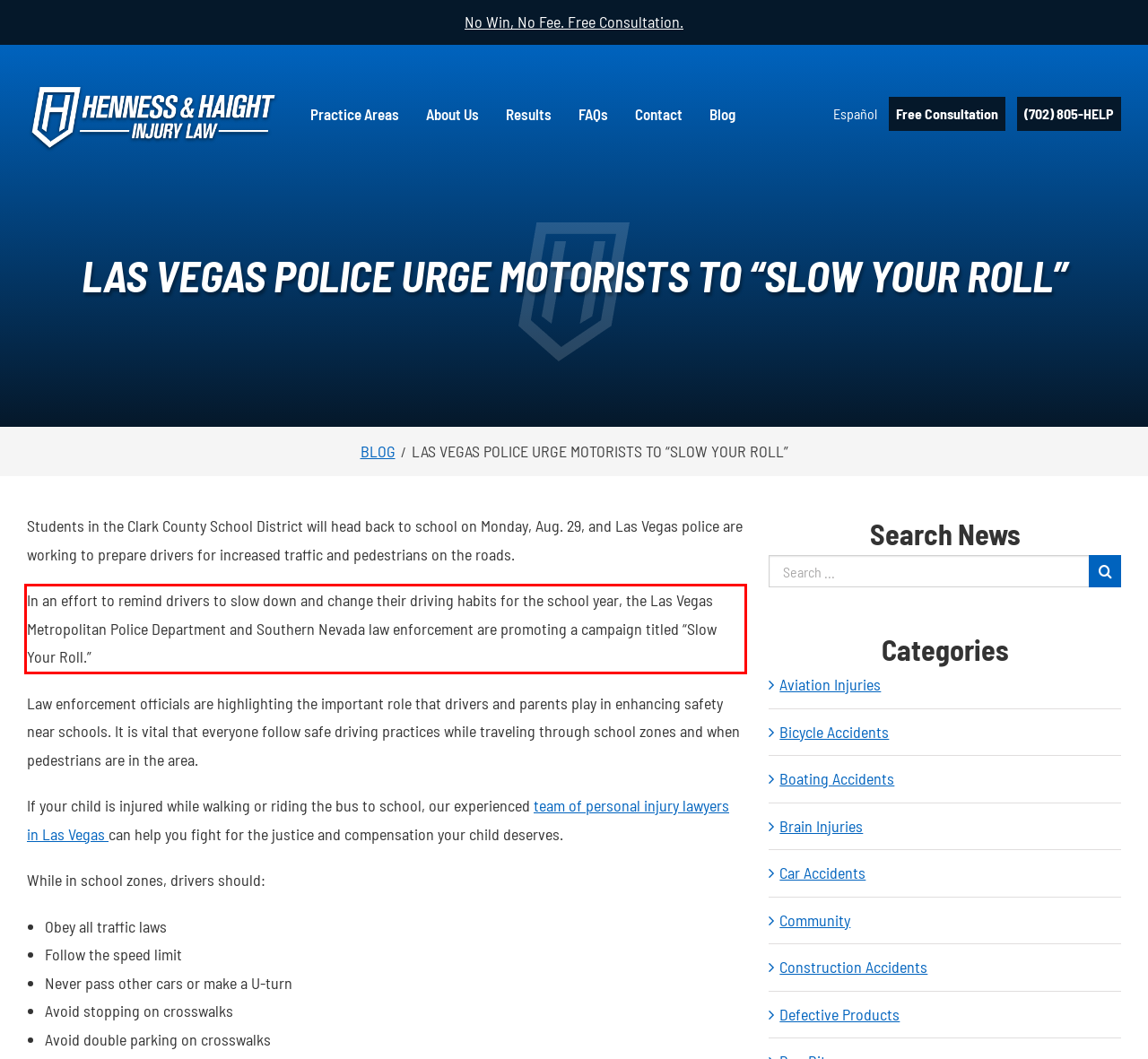There is a screenshot of a webpage with a red bounding box around a UI element. Please use OCR to extract the text within the red bounding box.

In an effort to remind drivers to slow down and change their driving habits for the school year, the Las Vegas Metropolitan Police Department and Southern Nevada law enforcement are promoting a campaign titled “Slow Your Roll.”